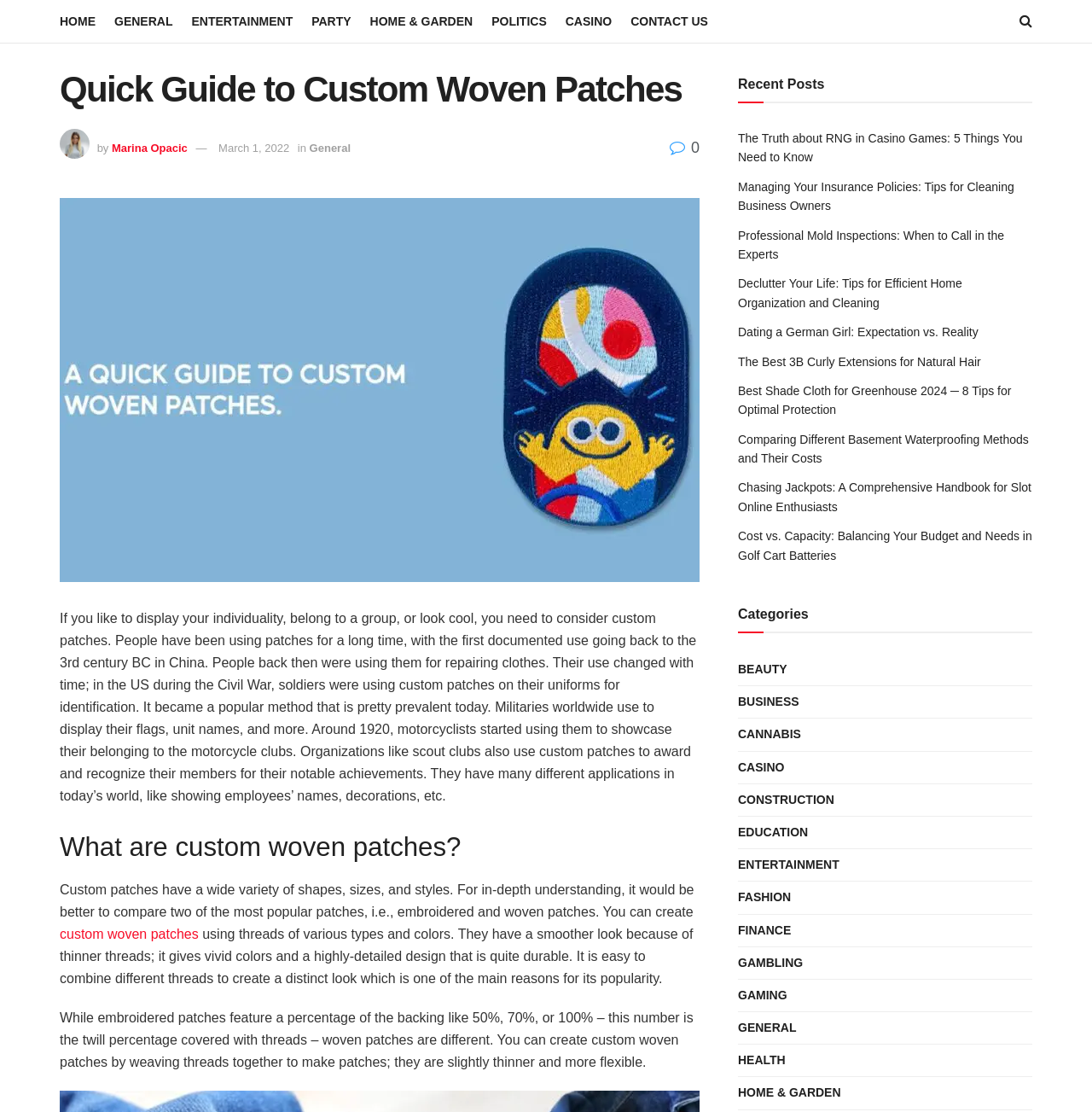Describe all the visual and textual components of the webpage comprehensively.

This webpage is a blog post titled "Quick Guide to Custom Woven Patches" by Marina Opacic. At the top, there is a navigation menu with 9 links: HOME, GENERAL, ENTERTAINMENT, PARTY, HOME & GARDEN, POLITICS, CASINO, and CONTACT US. To the right of the navigation menu, there is a search icon.

Below the navigation menu, there is a heading that displays the title of the blog post. Next to the title, there is a small image of Marina Opacic, followed by her name and the date of the post, March 1, 2022. There are also links to categories, including General, and a button with a number, possibly indicating the number of comments.

The main content of the blog post is divided into three sections. The first section provides an introduction to custom patches, explaining their history, uses, and applications. The second section, titled "What are custom woven patches?", compares custom woven patches to embroidered patches, describing their differences in terms of threads, design, and durability.

The third section is a list of recent posts, with 12 links to various articles on different topics, including casino games, insurance, mold inspections, home organization, and more. To the right of the recent posts section, there is a list of categories, including BEAUTY, BUSINESS, CANNABIS, CASINO, and others.

Overall, the webpage has a clean and organized layout, with clear headings and concise text. The content is informative and easy to read, with links to related articles and categories.